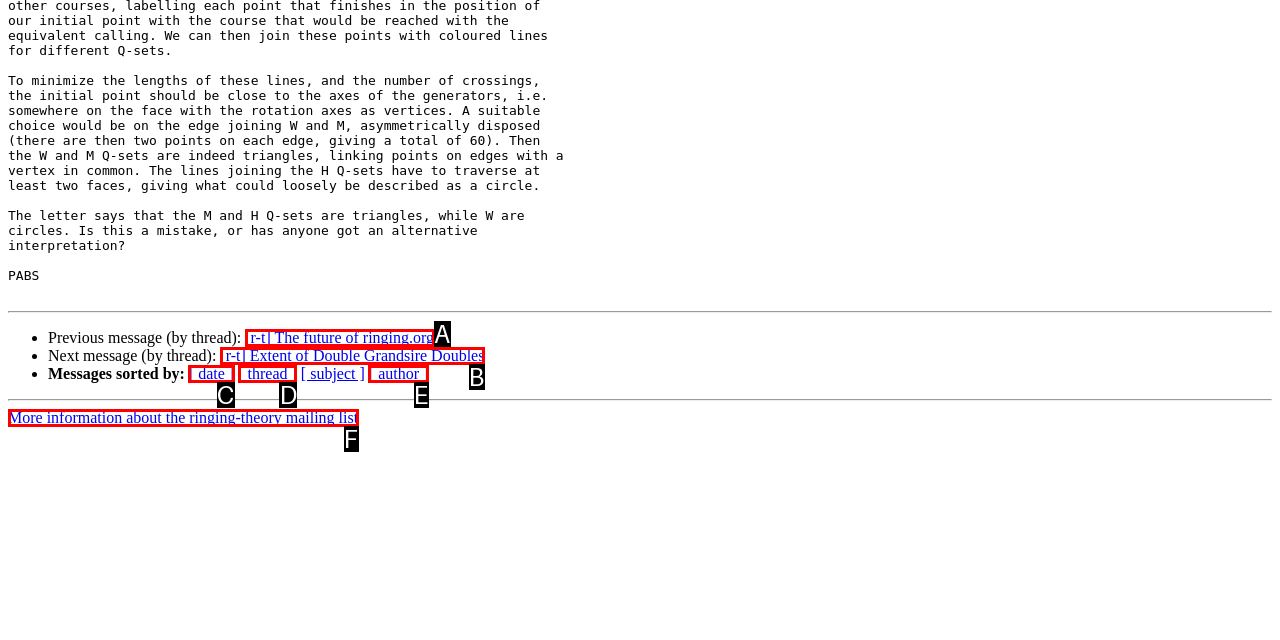Identify the option that corresponds to: [r-t] The future of ringing.org
Respond with the corresponding letter from the choices provided.

A